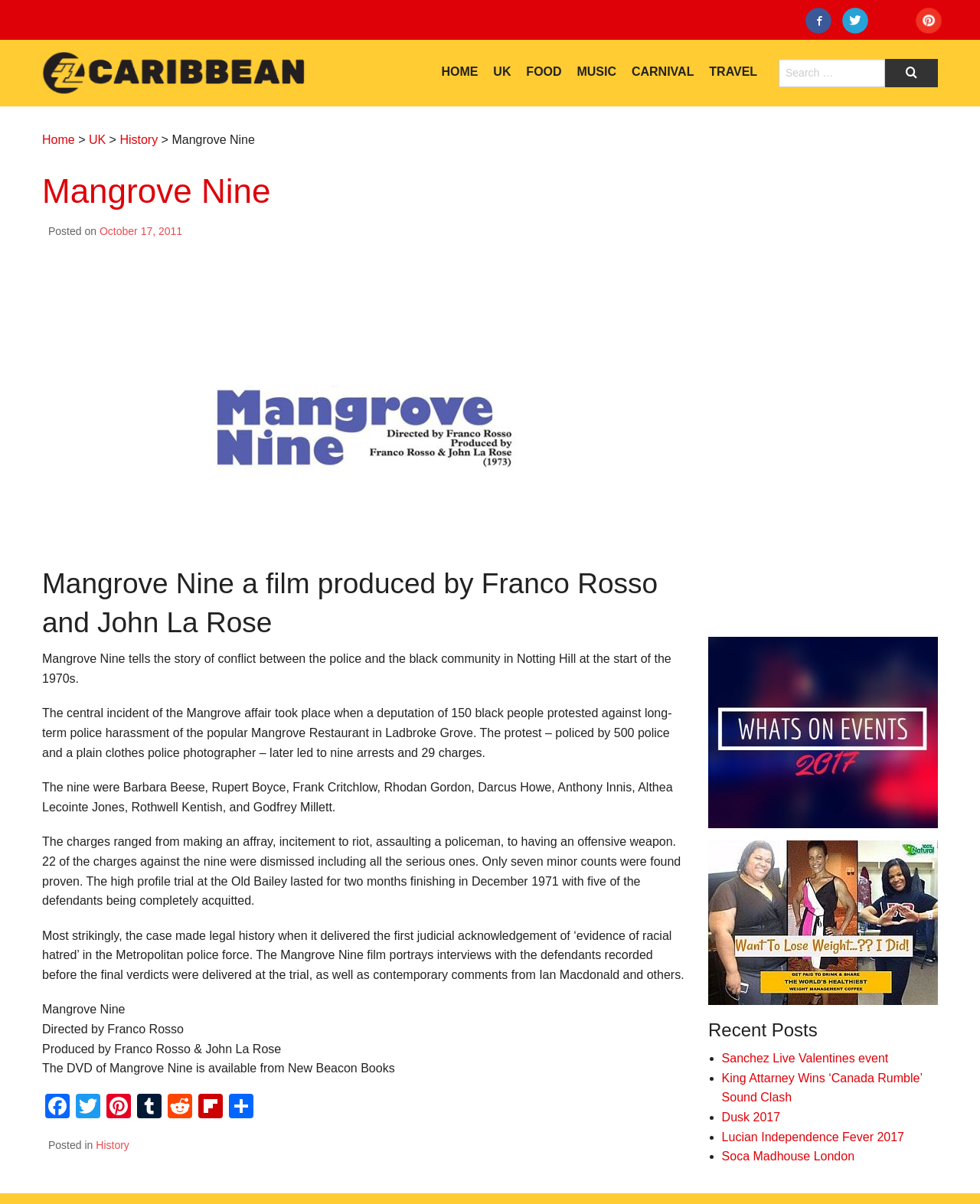What is the name of the restaurant that was harassed by the police?
Using the picture, provide a one-word or short phrase answer.

Mangrove Restaurant